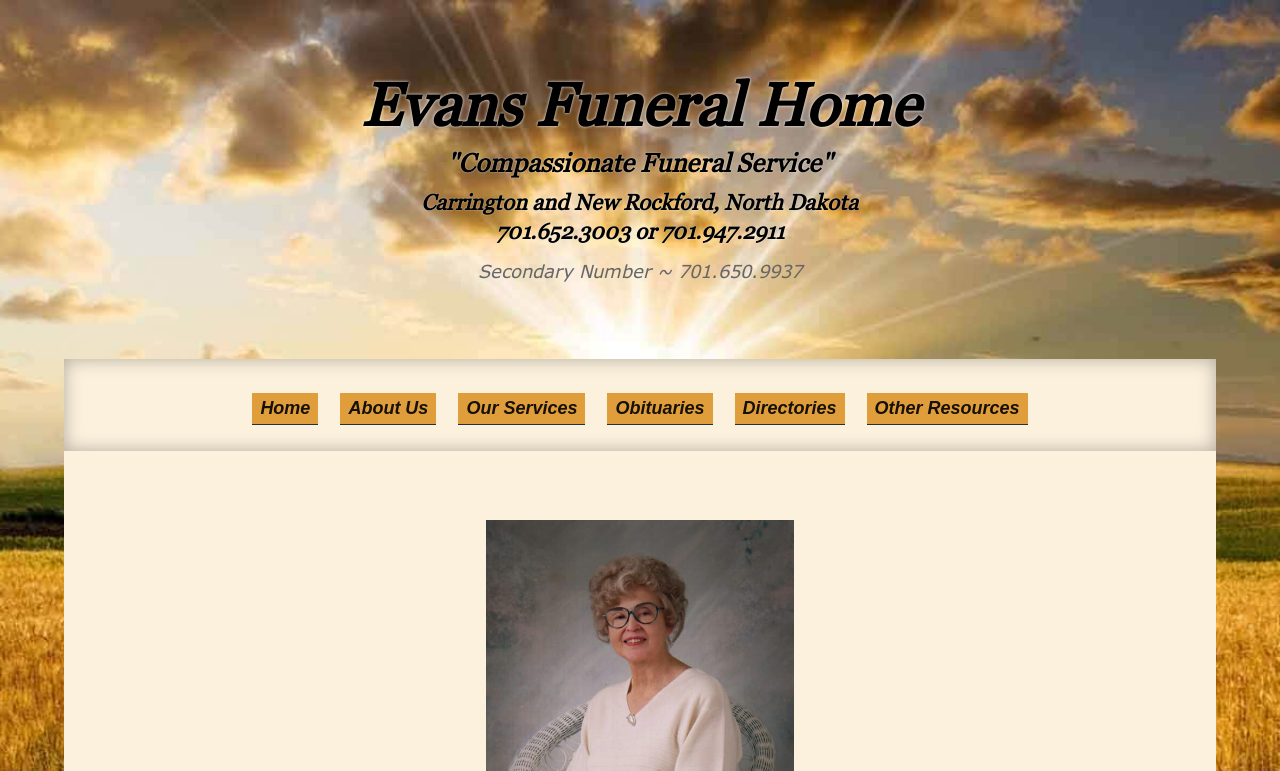Give the bounding box coordinates for this UI element: "Obituaries". The coordinates should be four float numbers between 0 and 1, arranged as [left, top, right, bottom].

[0.475, 0.51, 0.557, 0.551]